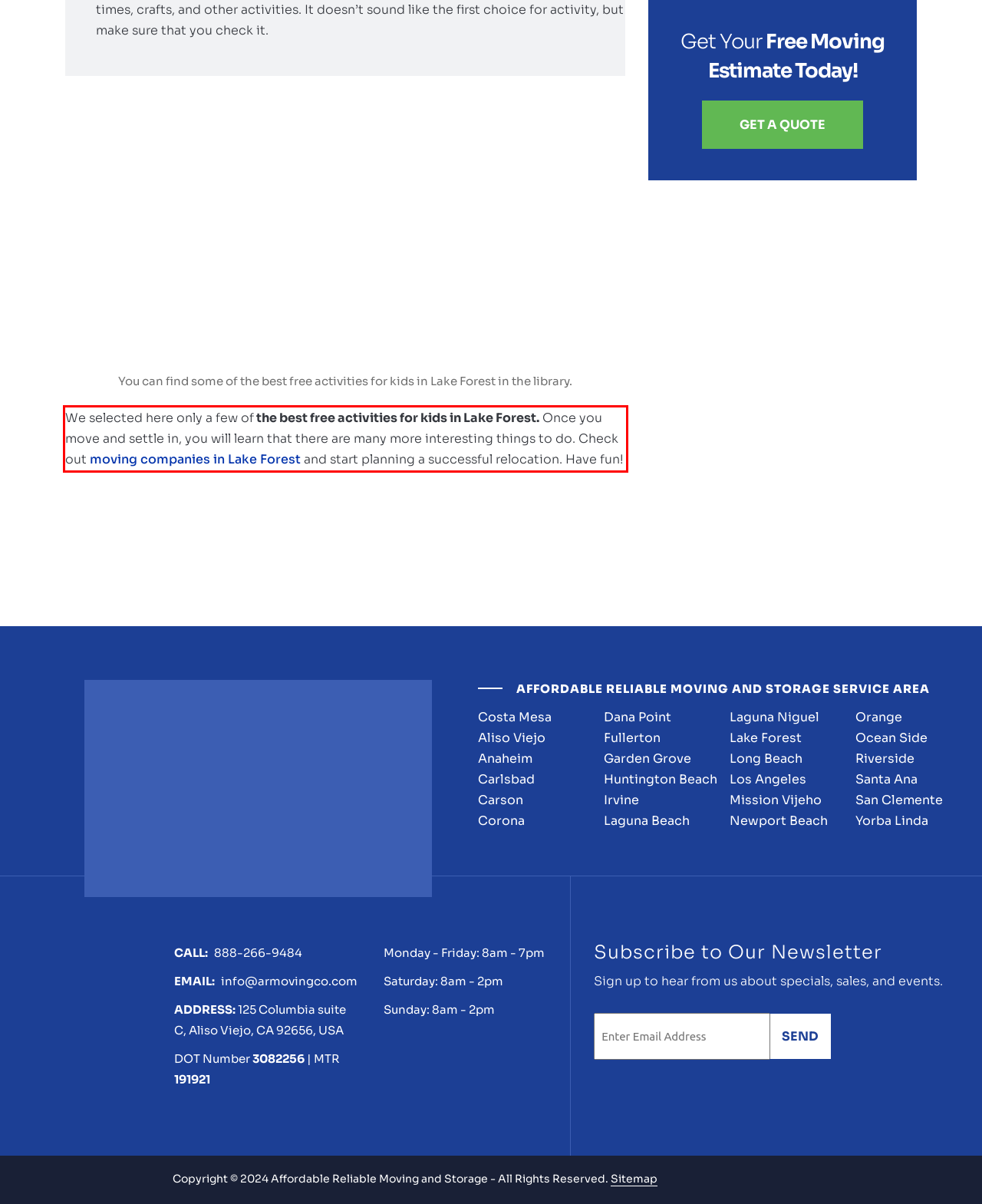Examine the screenshot of the webpage, locate the red bounding box, and generate the text contained within it.

We selected here only a few of the best free activities for kids in Lake Forest. Once you move and settle in, you will learn that there are many more interesting things to do. Check out moving companies in Lake Forest and start planning a successful relocation. Have fun!